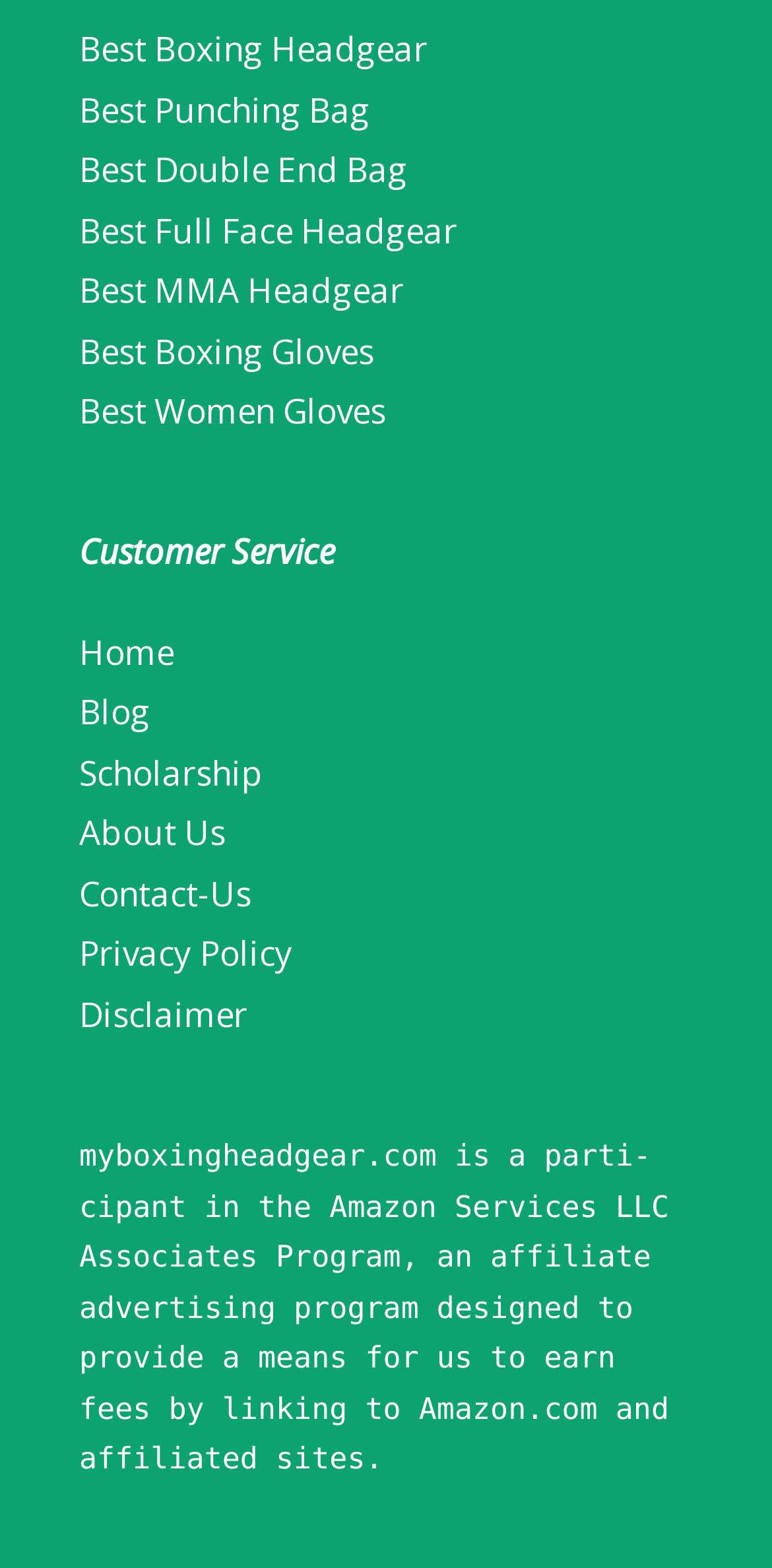Please specify the bounding box coordinates in the format (top-left x, top-left y, bottom-right x, bottom-right y), with values ranging from 0 to 1. Identify the bounding box for the UI component described as follows: Home

[0.103, 0.401, 0.226, 0.43]